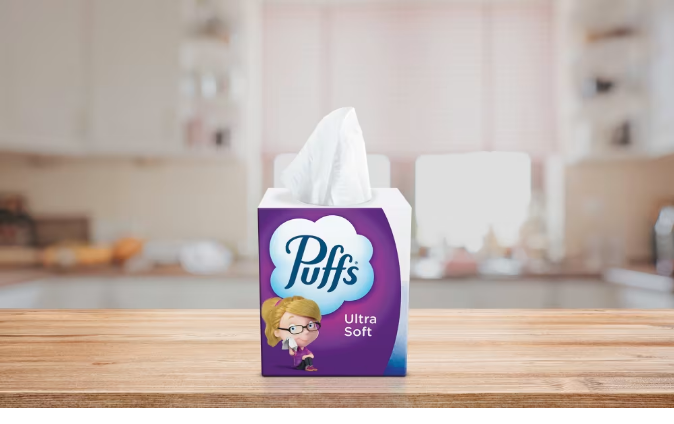Give a one-word or one-phrase response to the question: 
What is the character on the box like?

Blonde hair and glasses